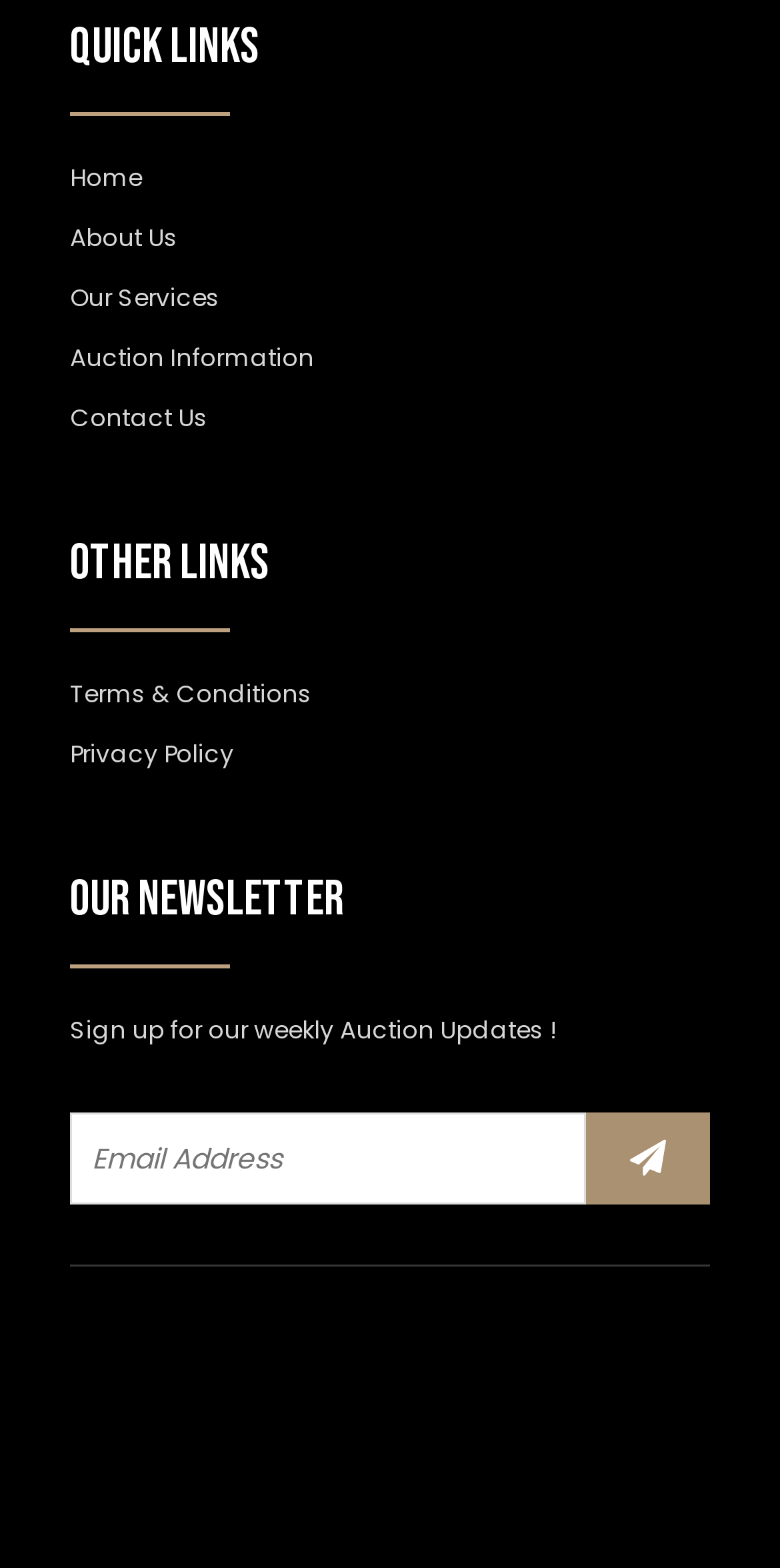Reply to the question with a brief word or phrase: What type of links are listed under 'QUICK LINKS'?

Navigation links